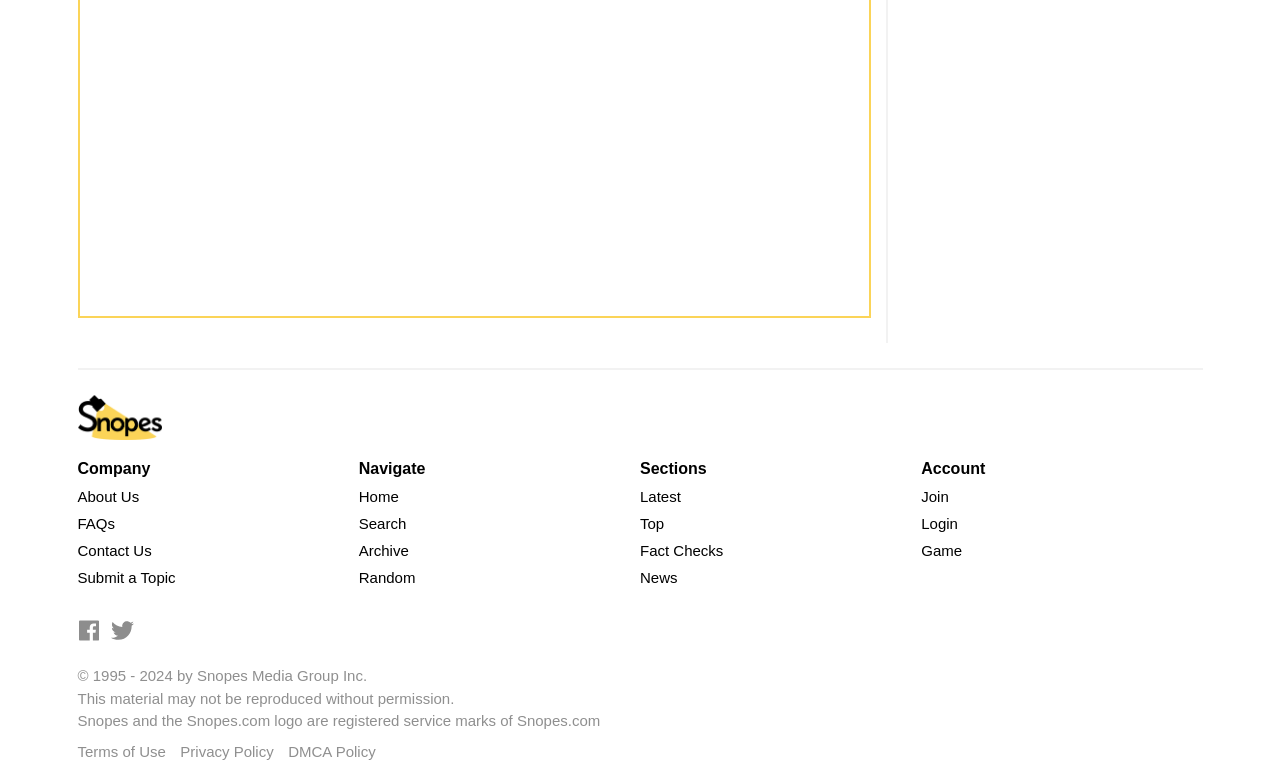Identify the bounding box coordinates for the element you need to click to achieve the following task: "View the latest news". Provide the bounding box coordinates as four float numbers between 0 and 1, in the form [left, top, right, bottom].

[0.5, 0.637, 0.532, 0.659]